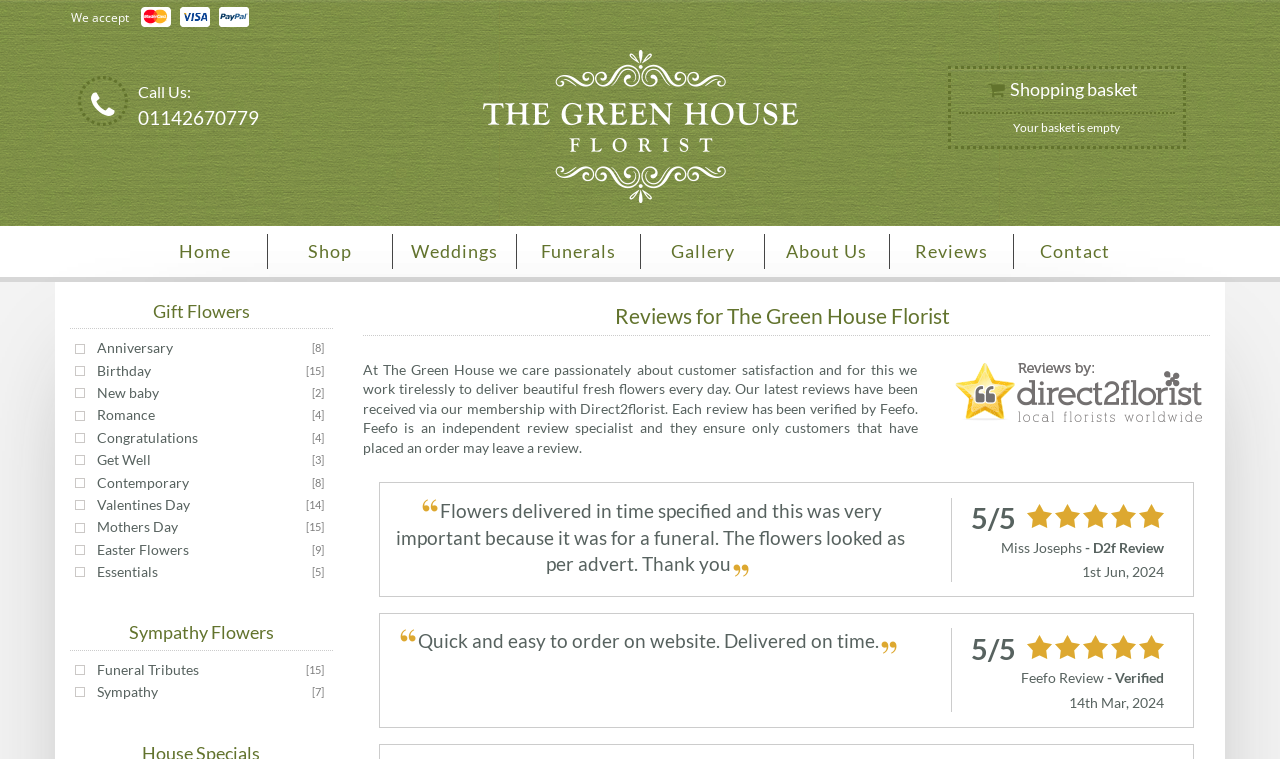Could you determine the bounding box coordinates of the clickable element to complete the instruction: "View 'Weddings' page"? Provide the coordinates as four float numbers between 0 and 1, i.e., [left, top, right, bottom].

[0.307, 0.308, 0.403, 0.354]